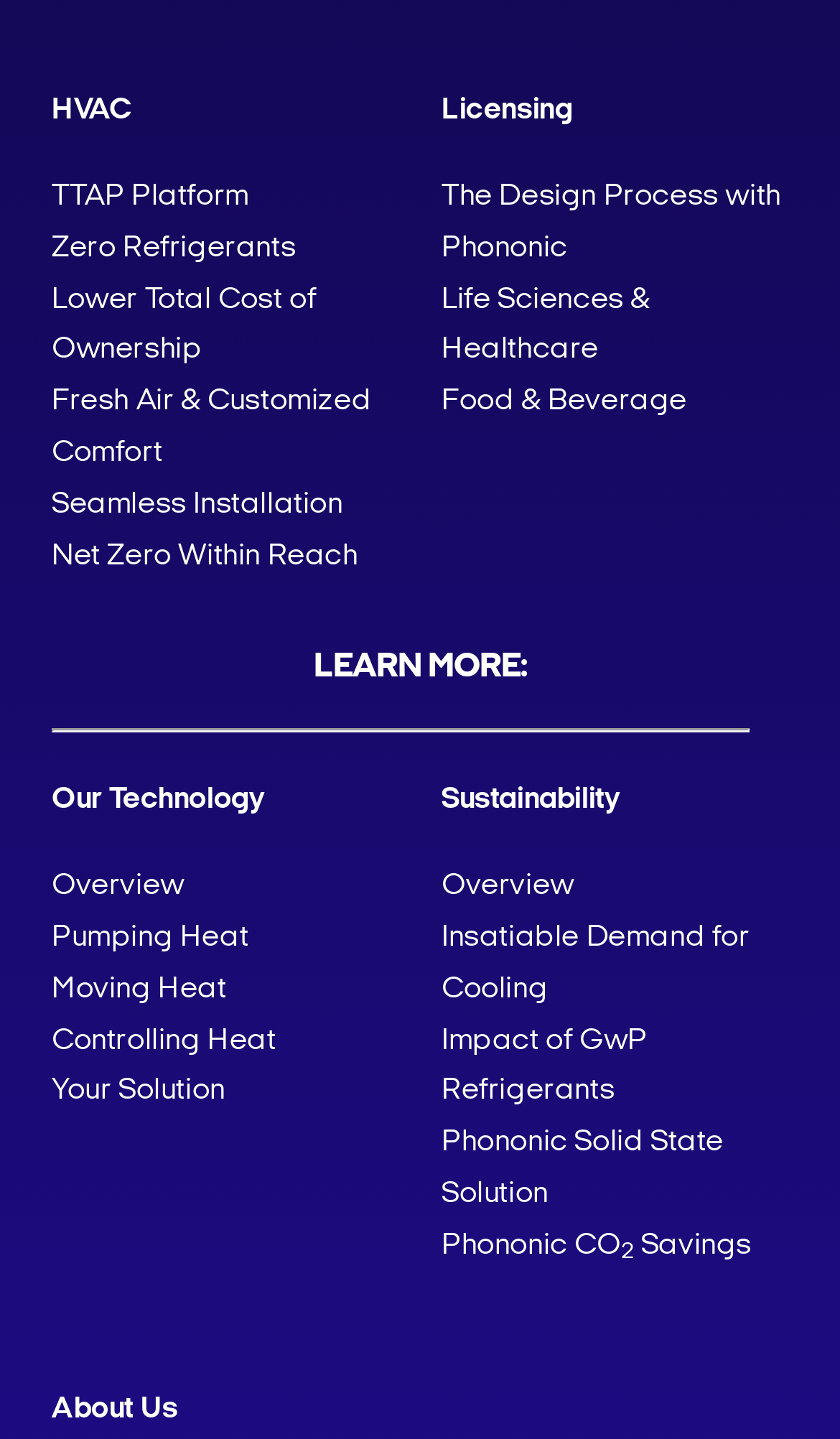Show me the bounding box coordinates of the clickable region to achieve the task as per the instruction: "Open navigation menu".

None